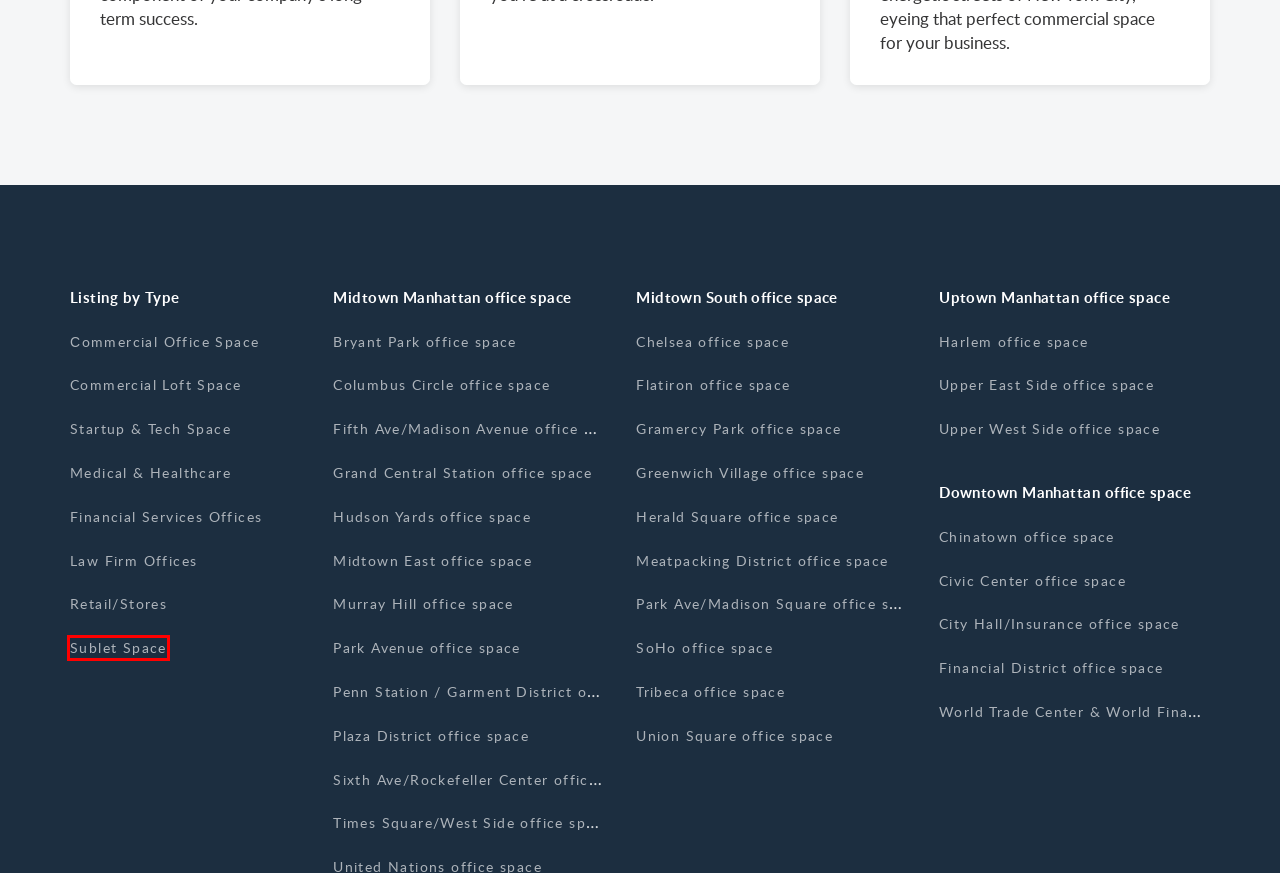You are presented with a screenshot of a webpage containing a red bounding box around an element. Determine which webpage description best describes the new webpage after clicking on the highlighted element. Here are the candidates:
A. Office Space for Lease in Gramercy Park
B. Chelsea Office Space for Rent | Metro Manhattan
C. Upper East Side Office Space for Rent | Metro Manhattan
D. Medical Space for Lease and Rent in Manhattan and NYC
E. Greenwich Village Office Space for Rent
F. Times Square & West Side Office Space for Rent
G. Sublet Office Space for Lease and Rent in Manhattan and NYC
H. Chinatown Office Space for Rent | Metro Manhattan

G